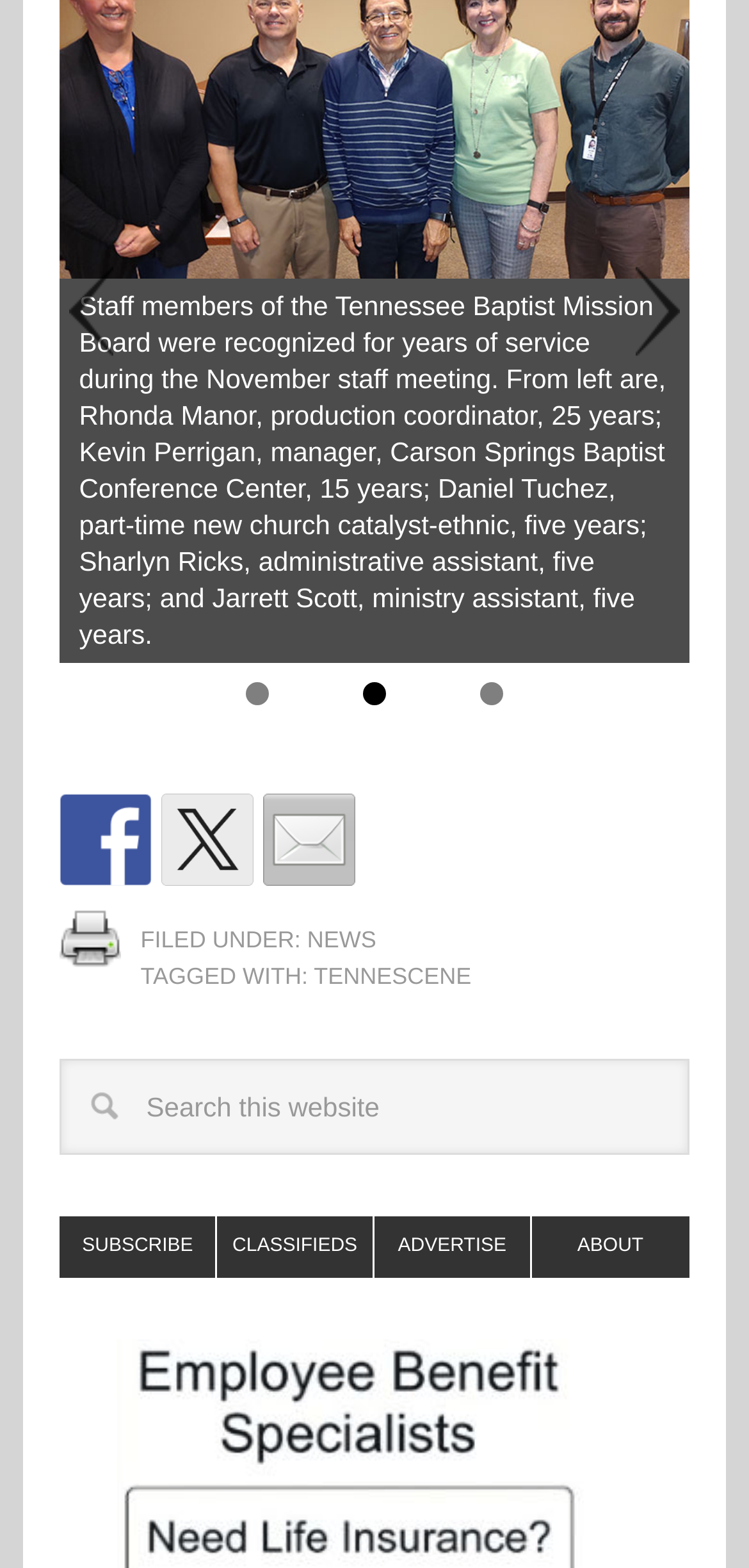Reply to the question with a brief word or phrase: What are the social media platforms linked on the webpage?

Facebook, Twitter